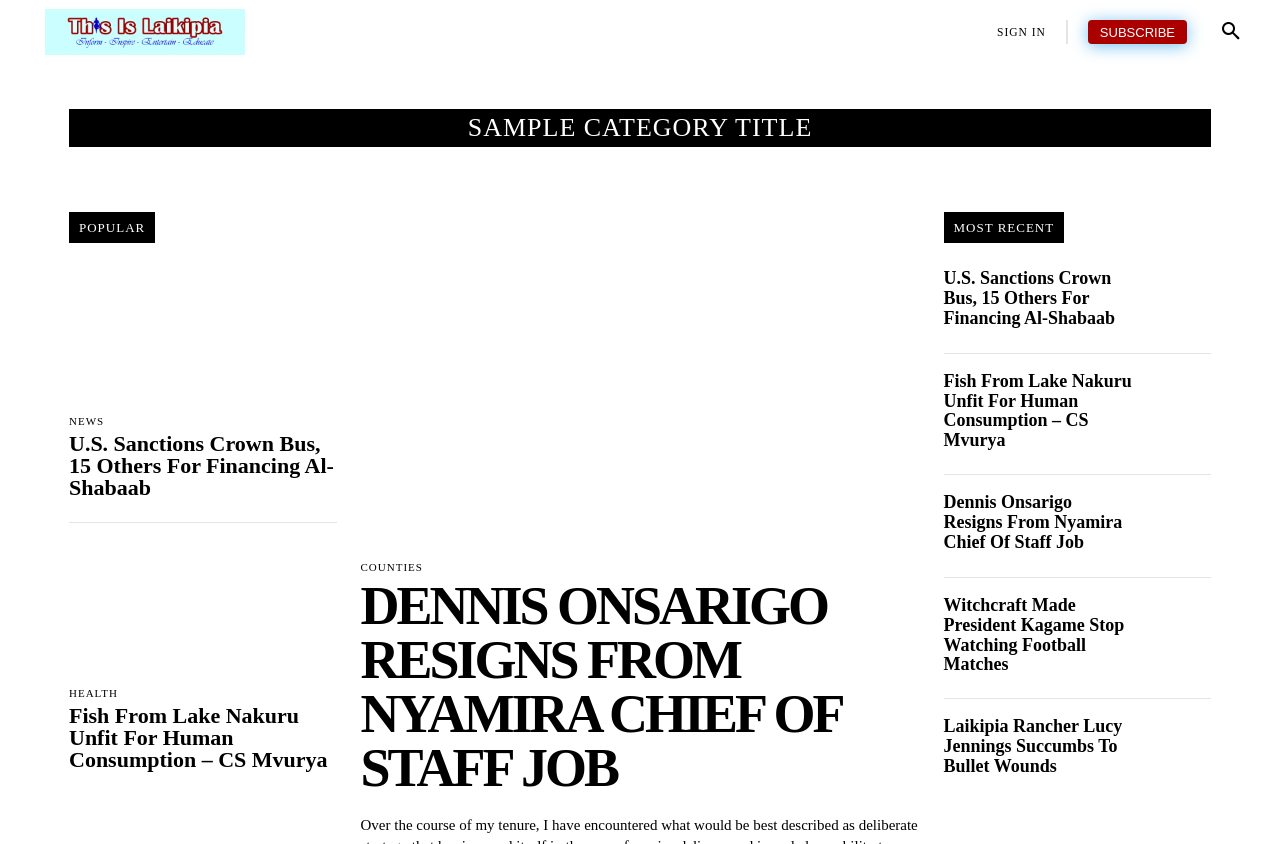How many categories are listed at the top of the webpage?
Using the visual information, answer the question in a single word or phrase.

6